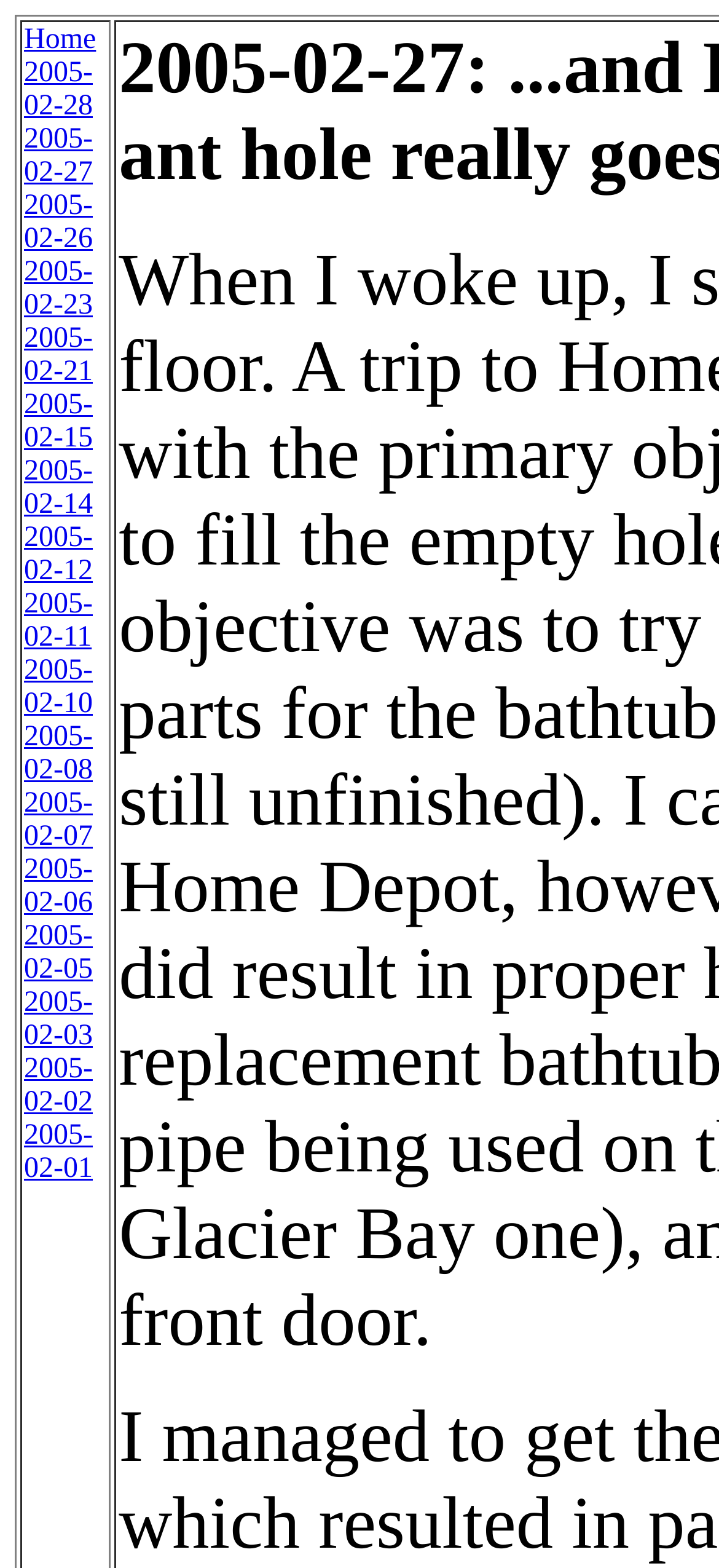What is the earliest date available on the page?
Please look at the screenshot and answer using one word or phrase.

2005-02-01